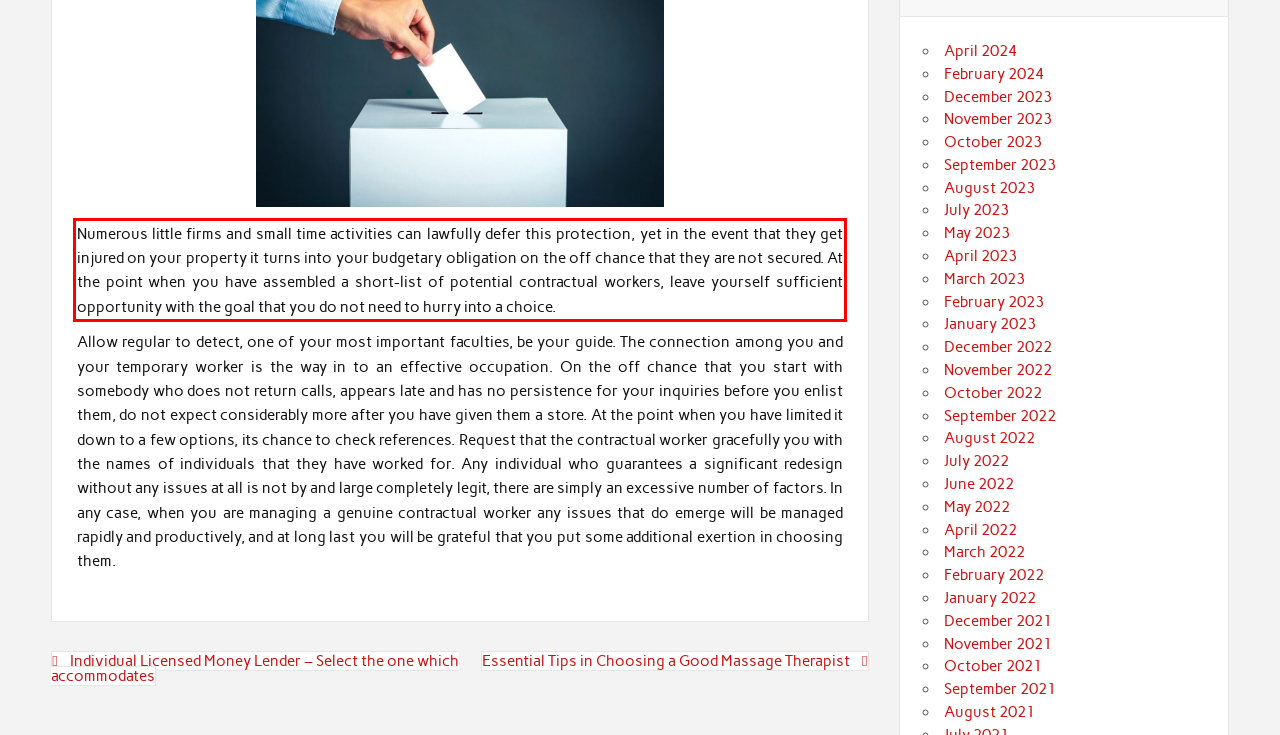You are presented with a webpage screenshot featuring a red bounding box. Perform OCR on the text inside the red bounding box and extract the content.

Numerous little firms and small time activities can lawfully defer this protection, yet in the event that they get injured on your property it turns into your budgetary obligation on the off chance that they are not secured. At the point when you have assembled a short-list of potential contractual workers, leave yourself sufficient opportunity with the goal that you do not need to hurry into a choice.